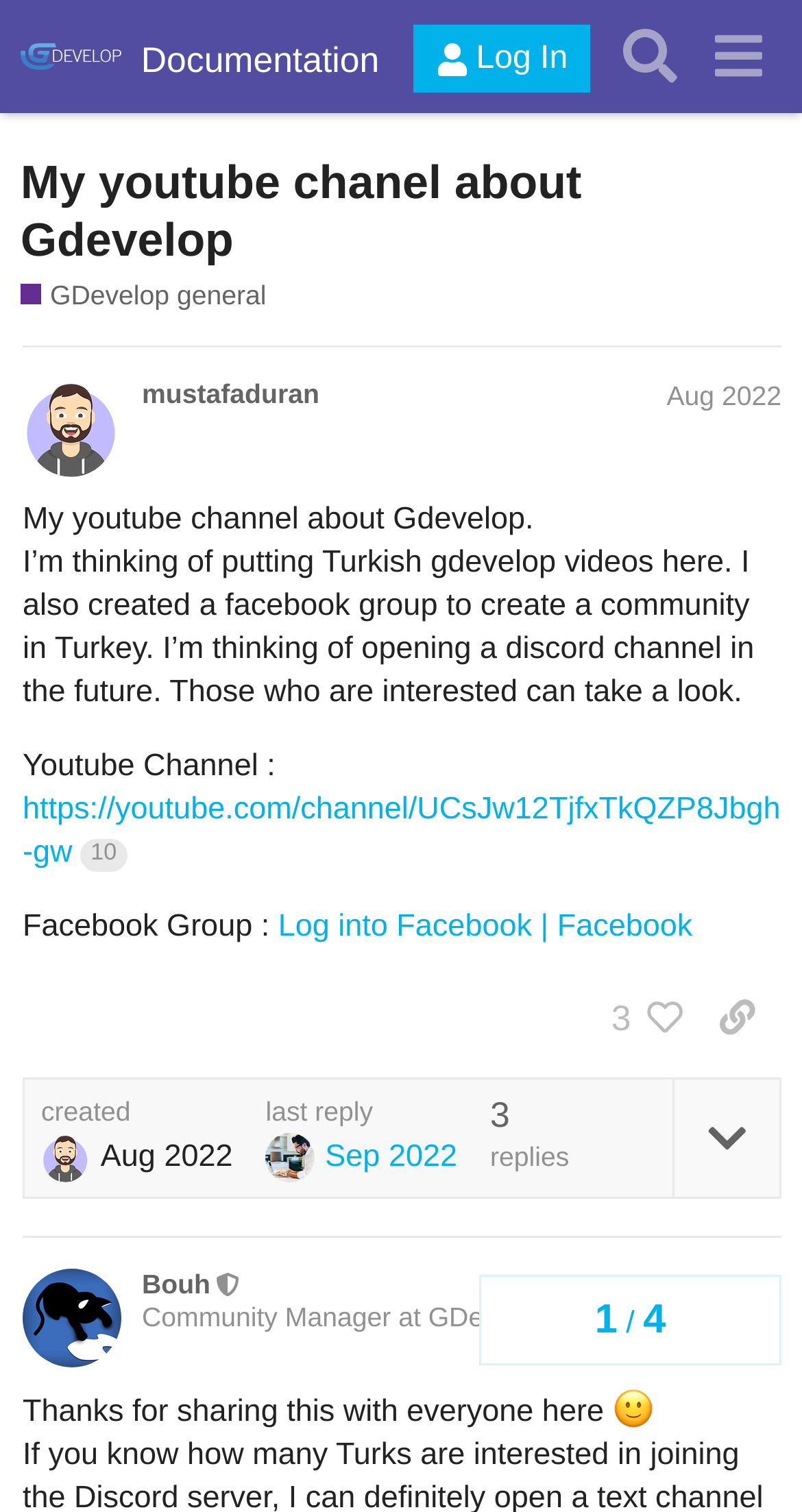Please locate the bounding box coordinates for the element that should be clicked to achieve the following instruction: "Log in to the forum". Ensure the coordinates are given as four float numbers between 0 and 1, i.e., [left, top, right, bottom].

[0.516, 0.017, 0.736, 0.062]